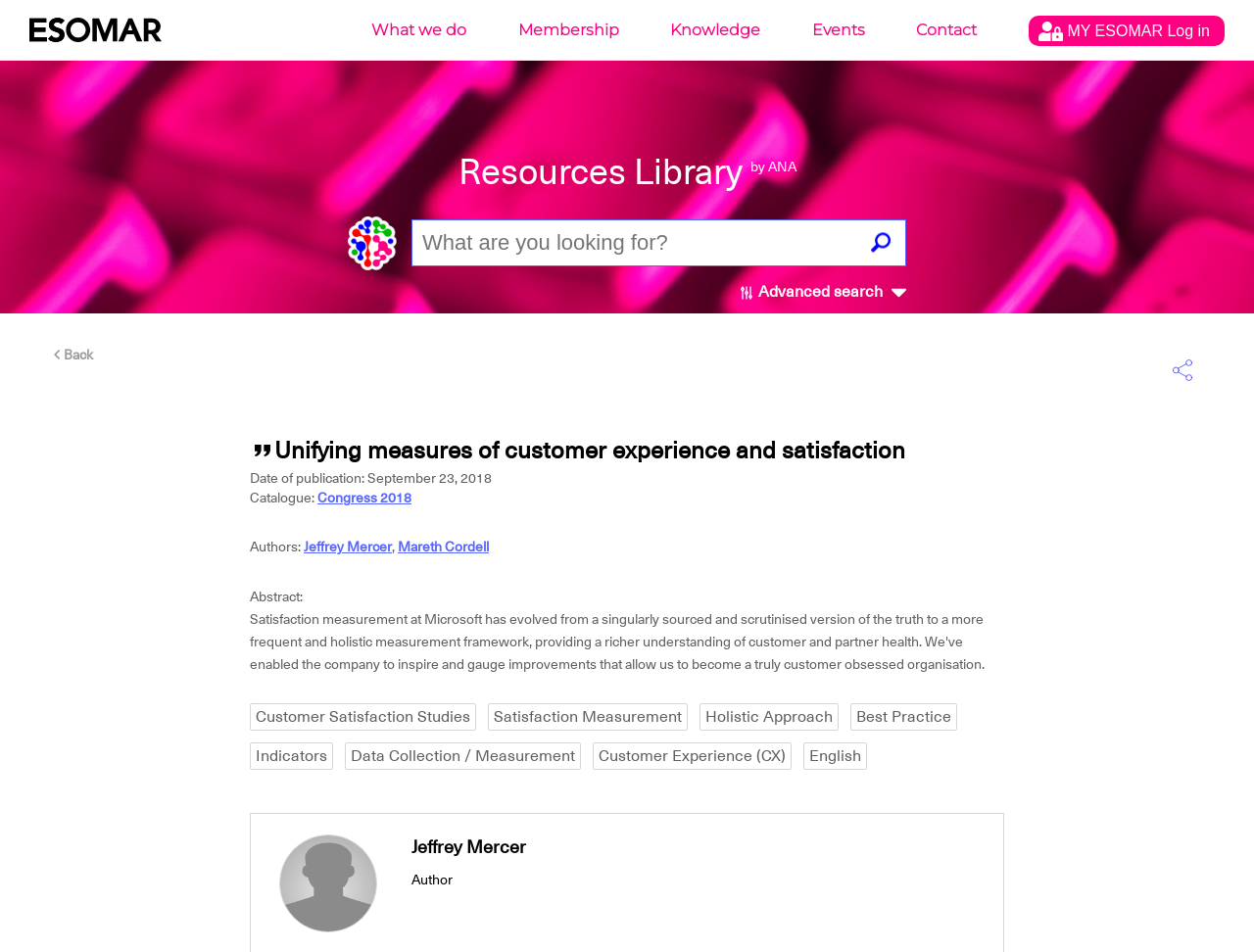Use a single word or phrase to respond to the question:
What is the name of the library?

Resources Library by ANA